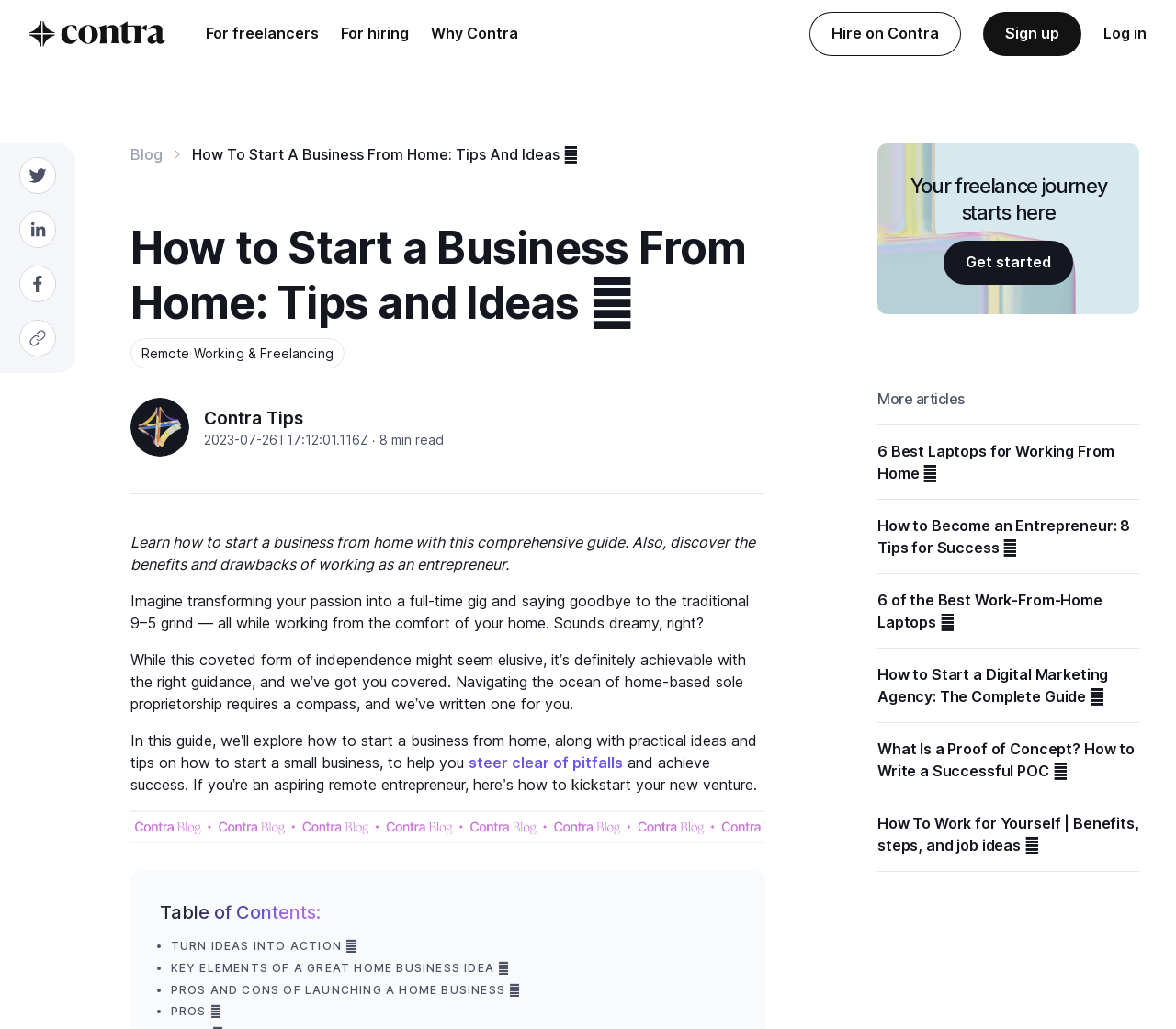What is the benefit of working as an entrepreneur?
Please provide a single word or phrase in response based on the screenshot.

Independence